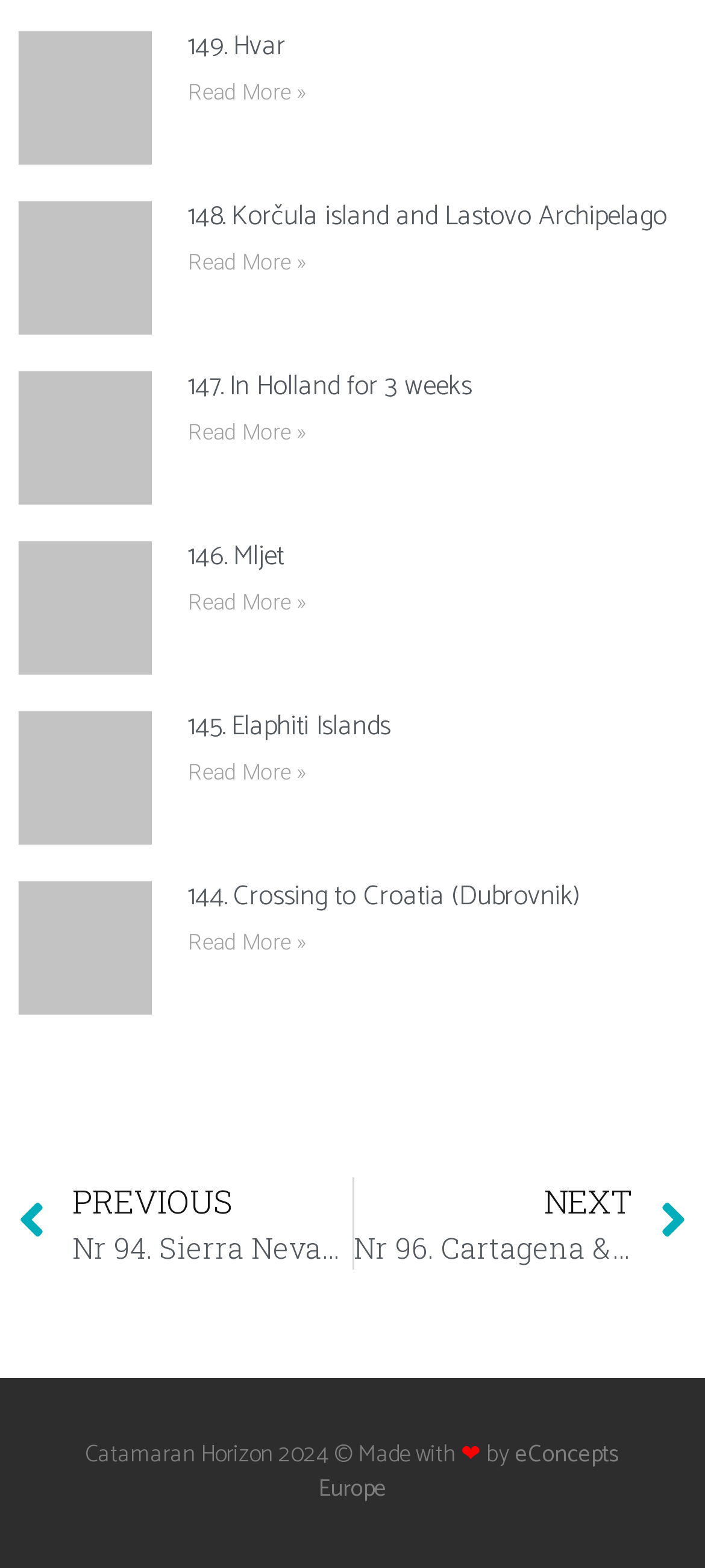Using the information from the screenshot, answer the following question thoroughly:
What is the text of the link at the bottom left?

The link at the bottom left can be found by looking at the link element with the text 'Prev PREVIOUS Nr 94. Sierra Nevada' which is a child of the root element.